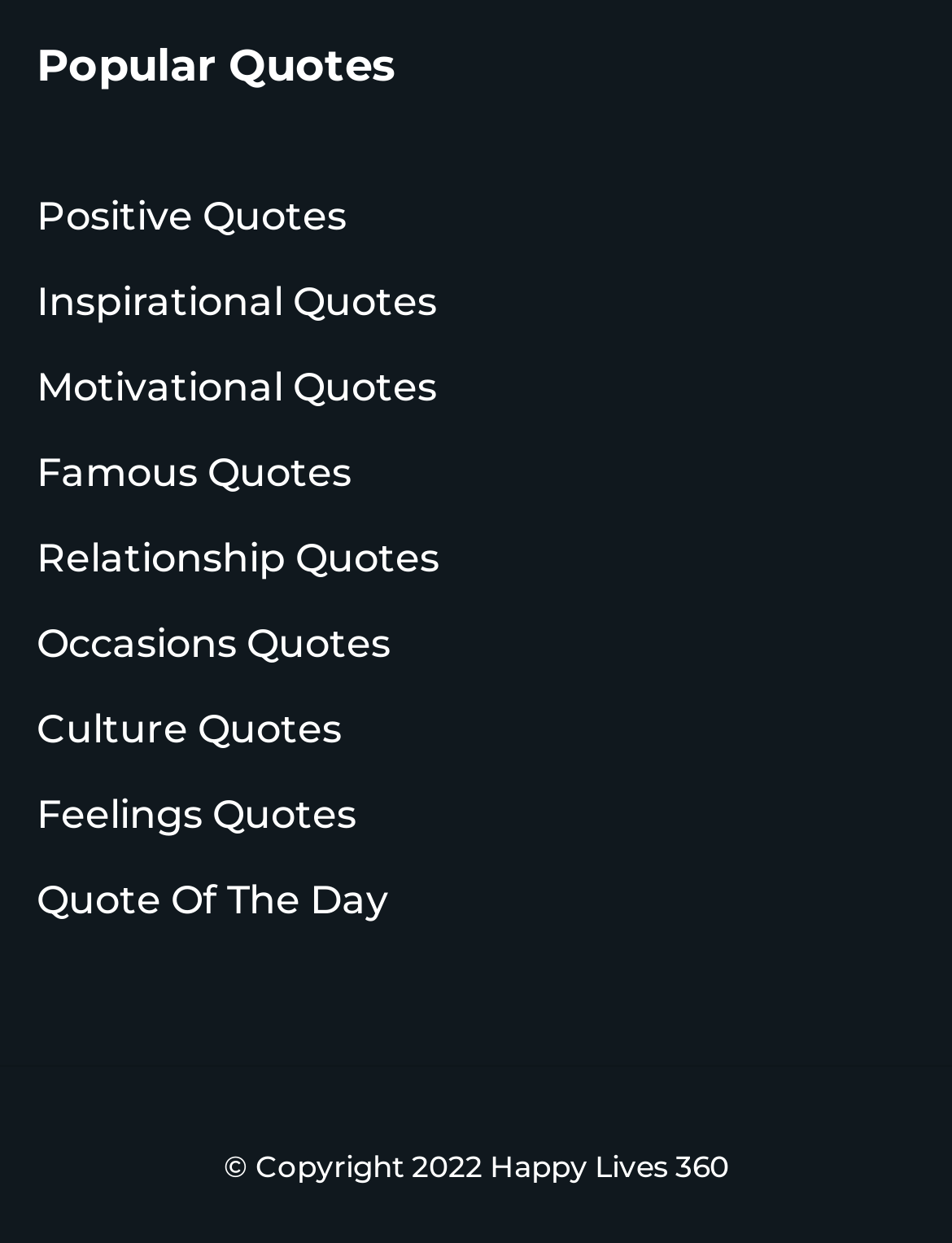What is the category of quotes with the most links?
Please give a detailed answer to the question using the information shown in the image.

After examining the links on the webpage, I noticed that each category of quotes has only one link. Therefore, there is no category with the most links.